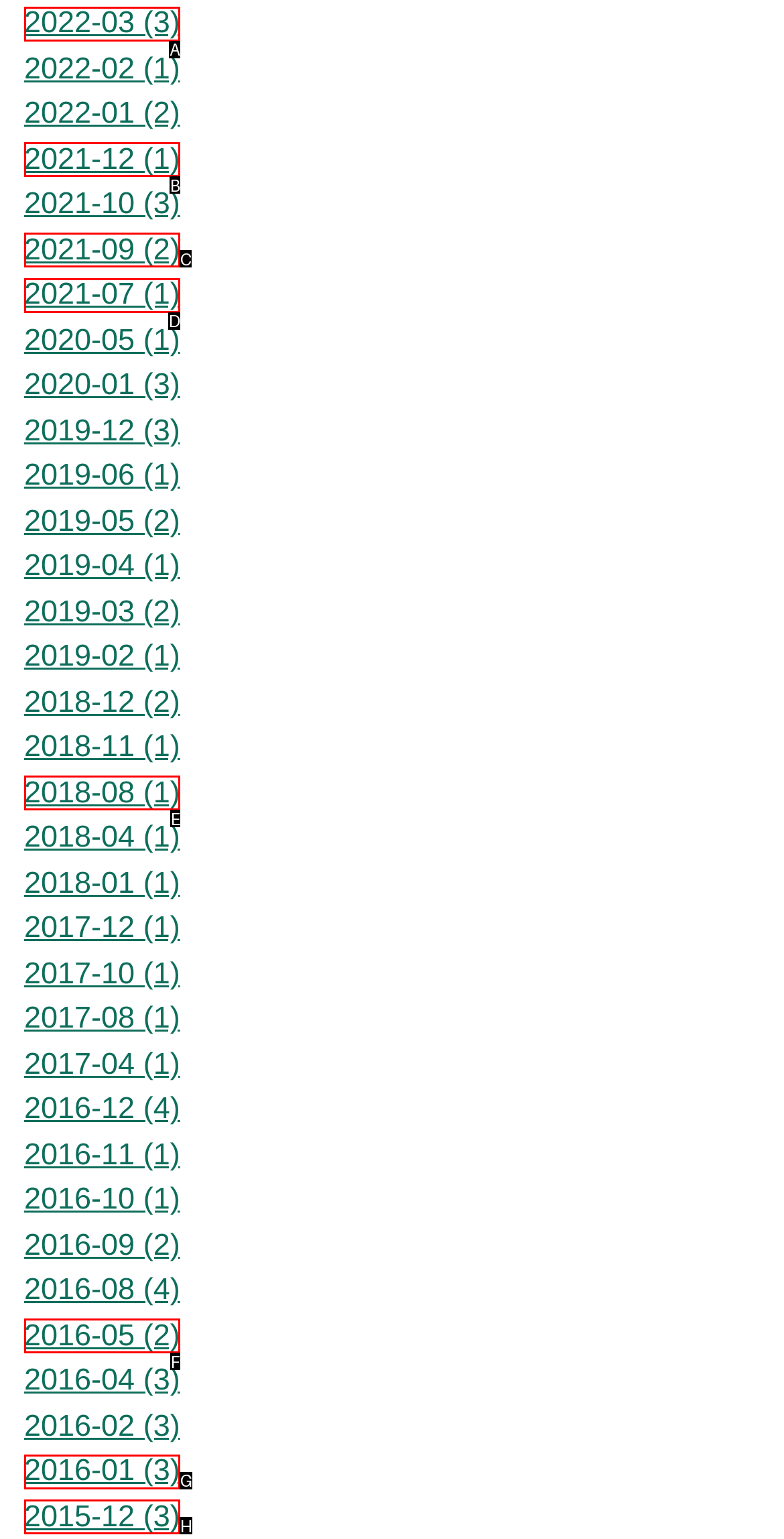From the available choices, determine which HTML element fits this description: 2021-12 (1) Respond with the correct letter.

B